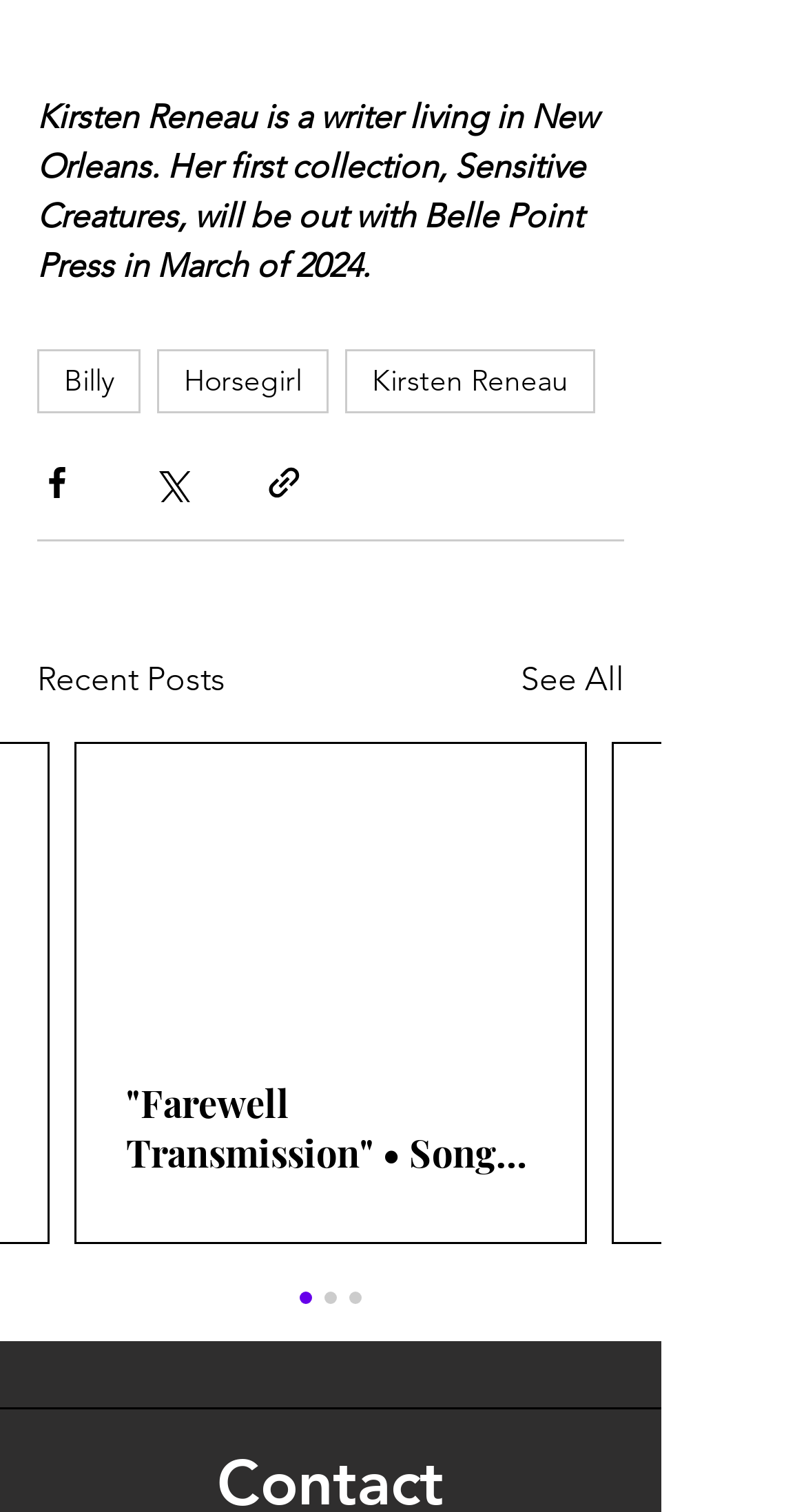How many social media share buttons are there?
Please provide a comprehensive answer to the question based on the webpage screenshot.

There are three social media share buttons on the webpage, which are 'Share via Facebook', 'Share via Twitter', and 'Share via link'. These buttons are located below the navigation section and are accompanied by images.